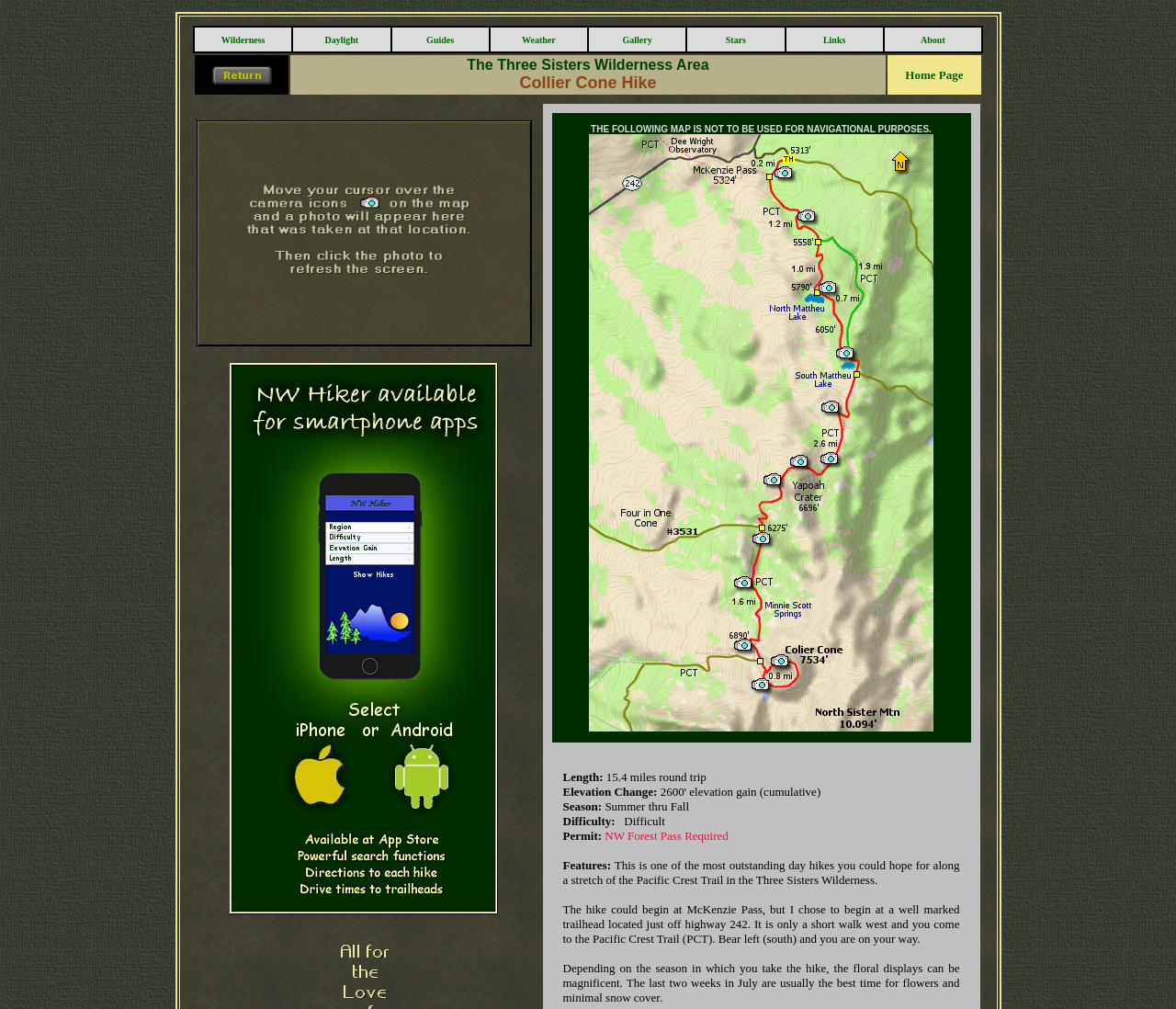Please identify the bounding box coordinates of the clickable element to fulfill the following instruction: "Click on Wilderness". The coordinates should be four float numbers between 0 and 1, i.e., [left, top, right, bottom].

[0.188, 0.034, 0.225, 0.044]